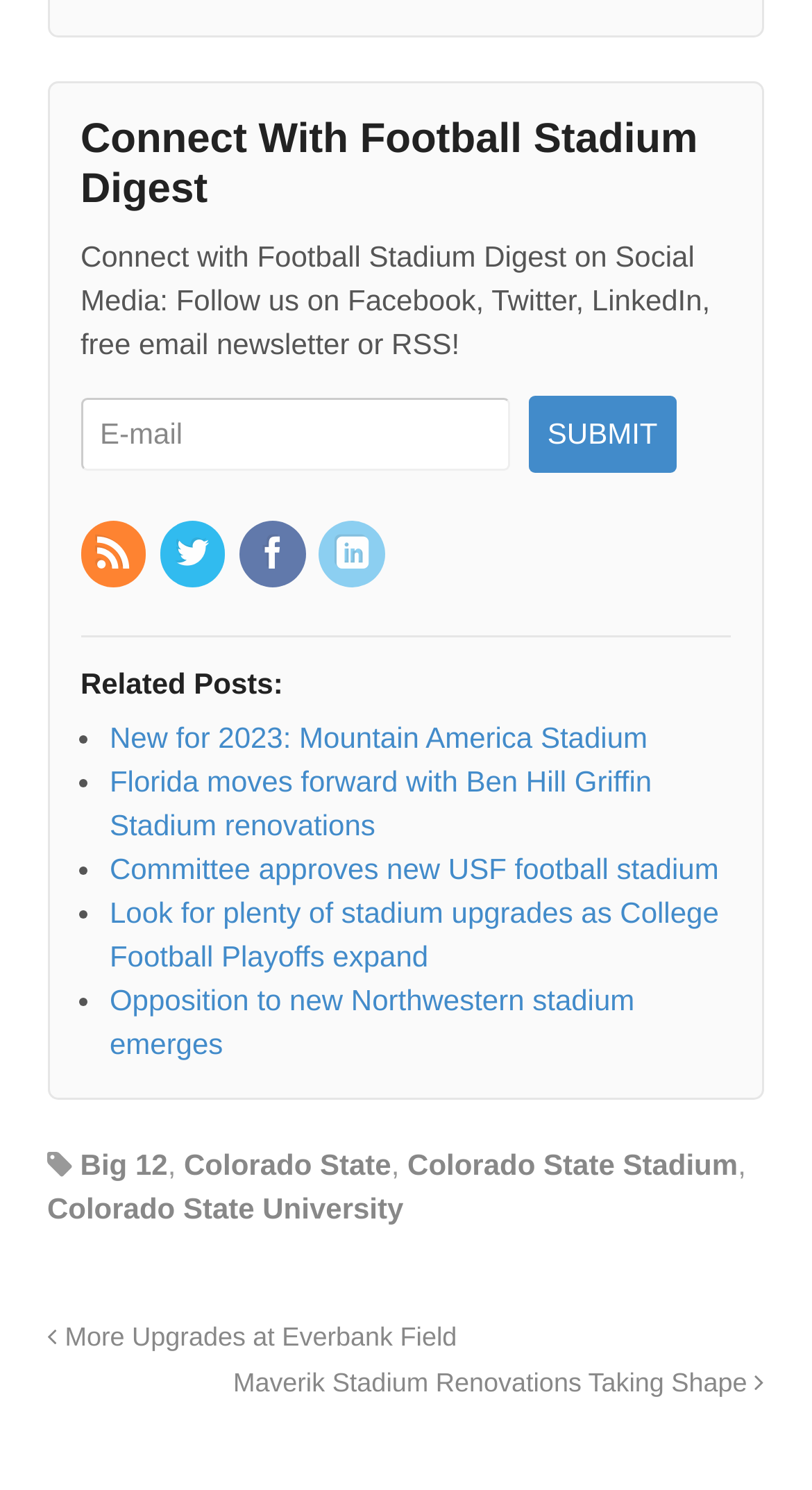What is the purpose of the textbox?
Refer to the image and provide a one-word or short phrase answer.

To enter email